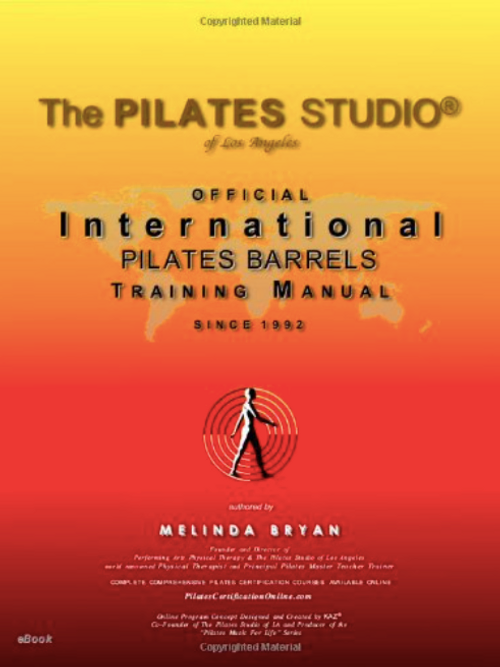What is the significance of the silhouette illustration on the cover?
Answer the question with a detailed and thorough explanation.

The cover of the manual includes a silhouette illustration of a person in a Pilates pose, which symbolizes the manual's focus on physical training and wellness, highlighting the importance of Pilates practice in achieving overall well-being.